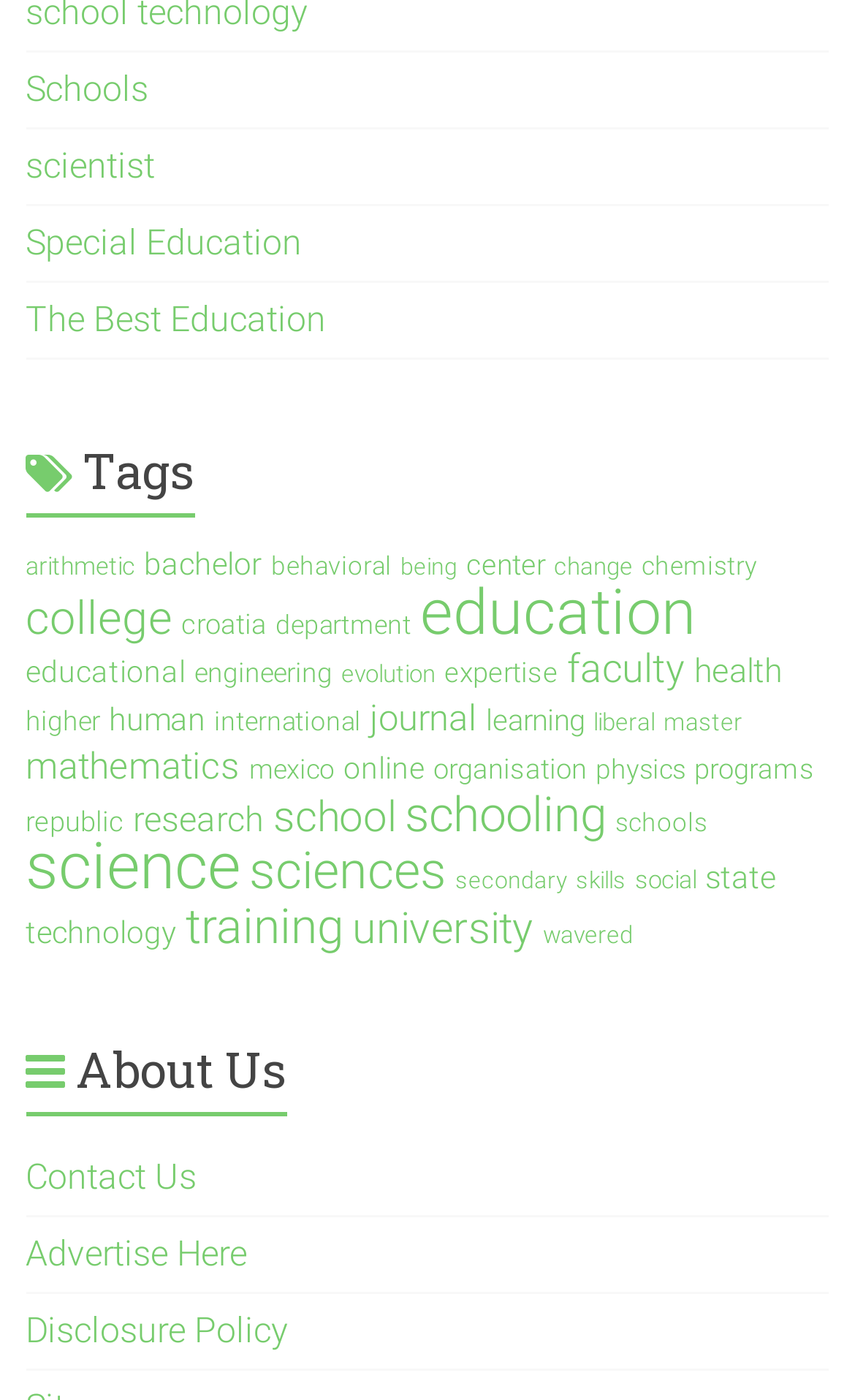What is the topic of the link with the most items?
Based on the screenshot, answer the question with a single word or phrase.

science